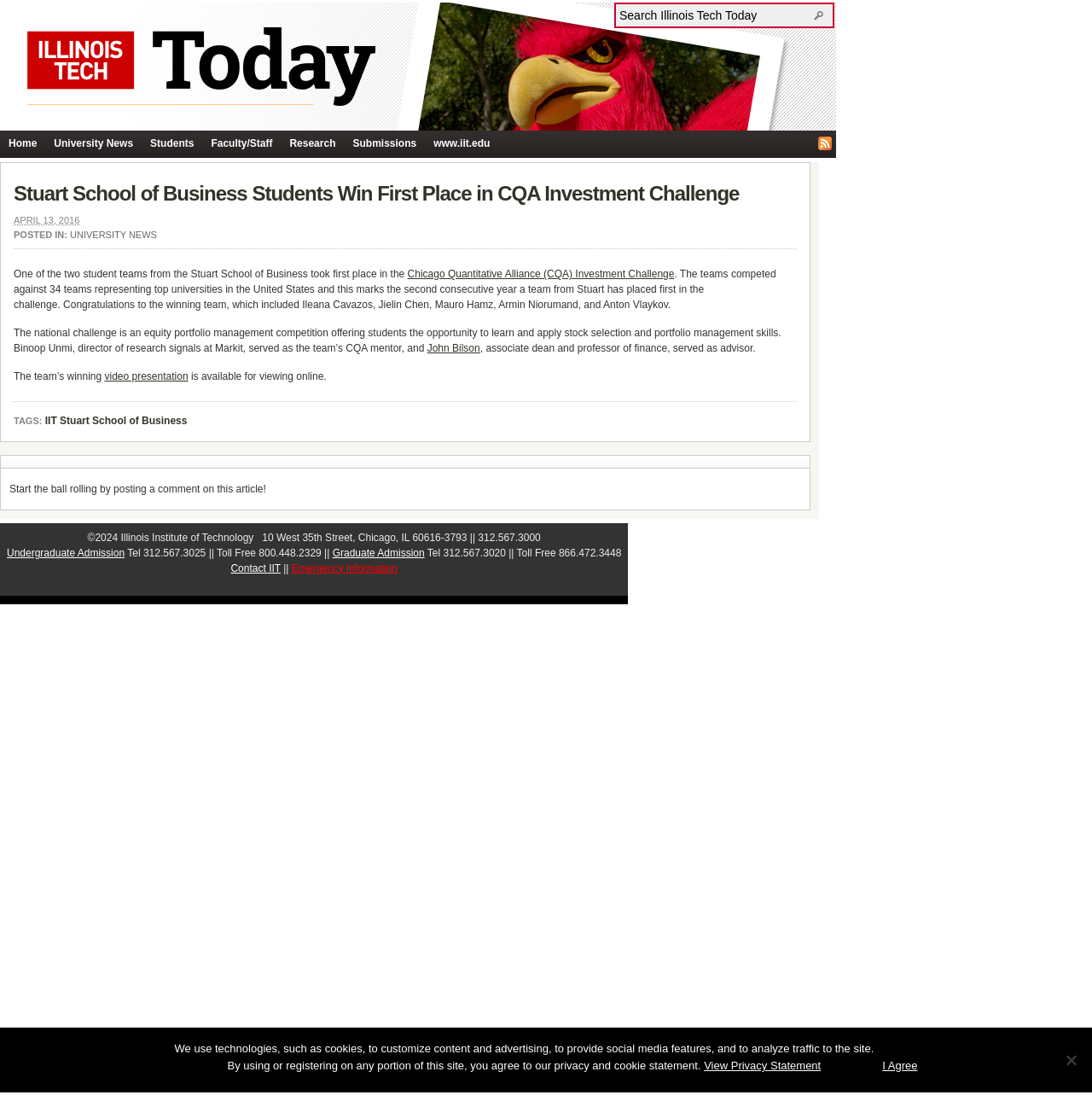Specify the bounding box coordinates of the area to click in order to execute this command: 'Select 'Cash On Delivery' under 'DELIVERY''. The coordinates should consist of four float numbers ranging from 0 to 1, and should be formatted as [left, top, right, bottom].

None